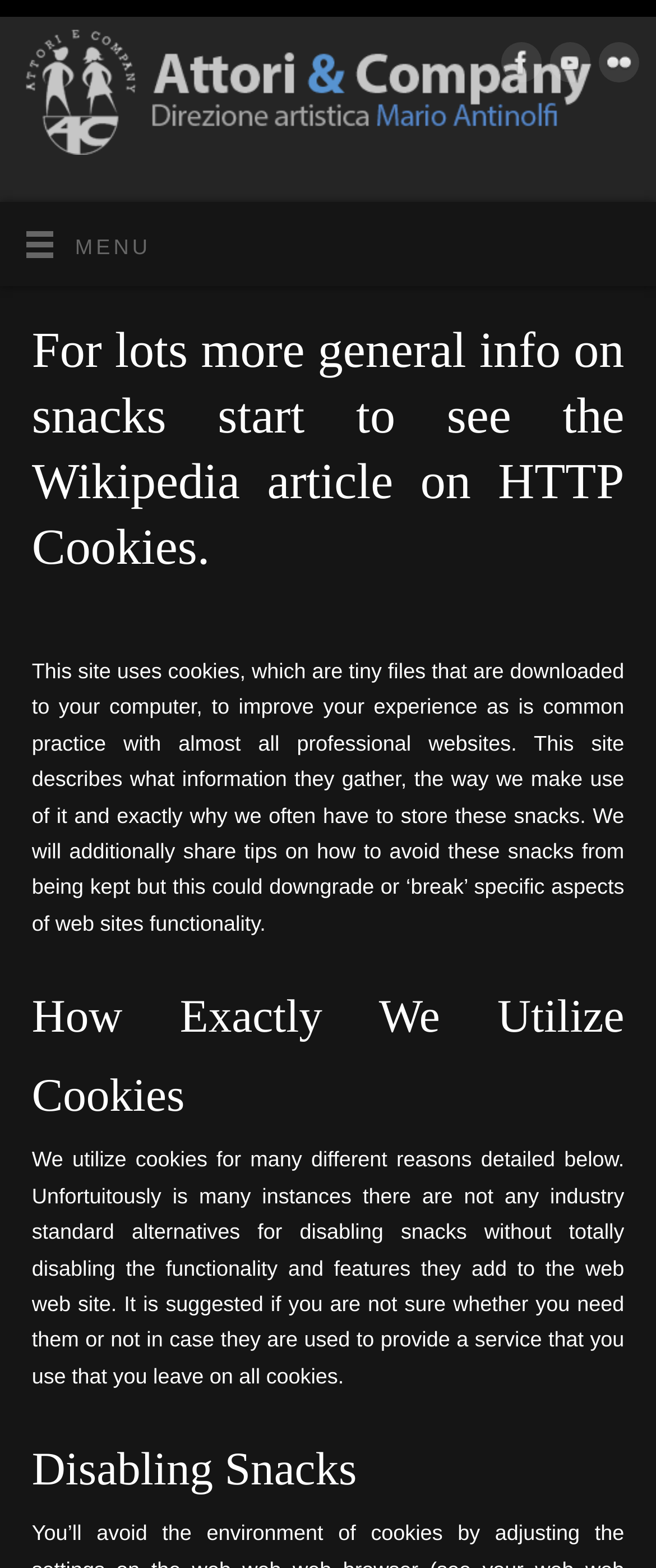What are cookies used for on this website?
Give a single word or phrase as your answer by examining the image.

To improve user experience